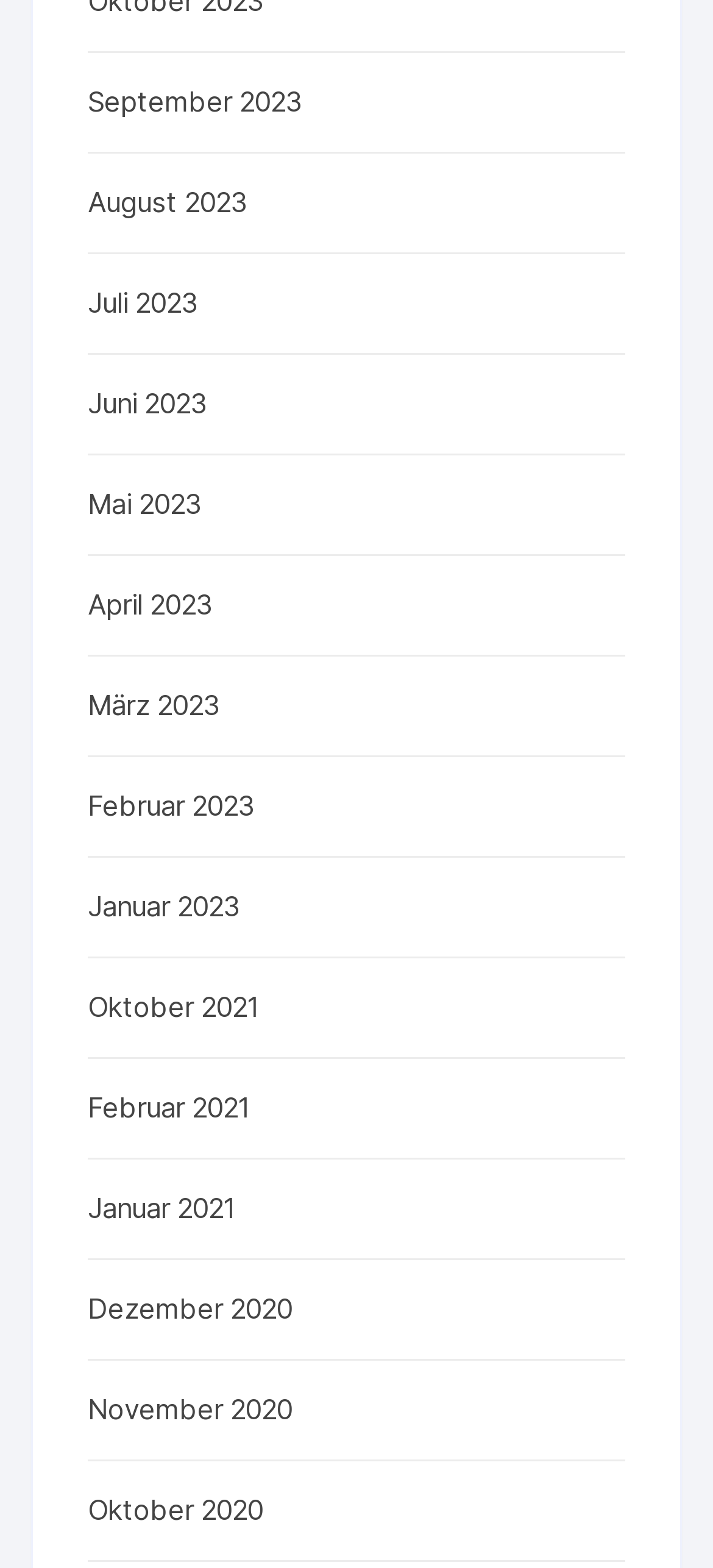Please specify the coordinates of the bounding box for the element that should be clicked to carry out this instruction: "view August 2023". The coordinates must be four float numbers between 0 and 1, formatted as [left, top, right, bottom].

[0.123, 0.116, 0.802, 0.144]